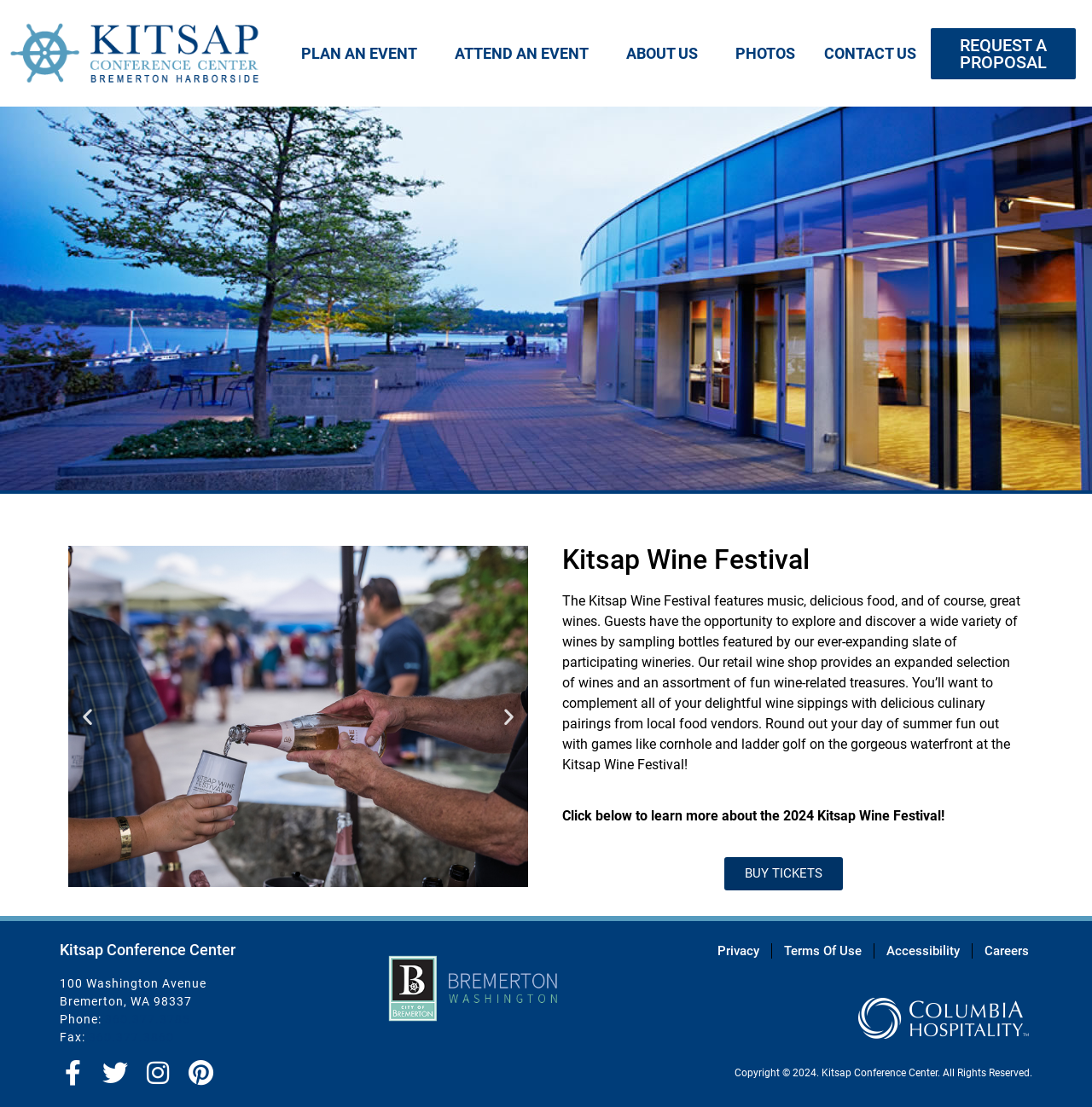Identify the bounding box coordinates of the part that should be clicked to carry out this instruction: "Click on PLAN AN EVENT".

[0.262, 0.03, 0.403, 0.066]